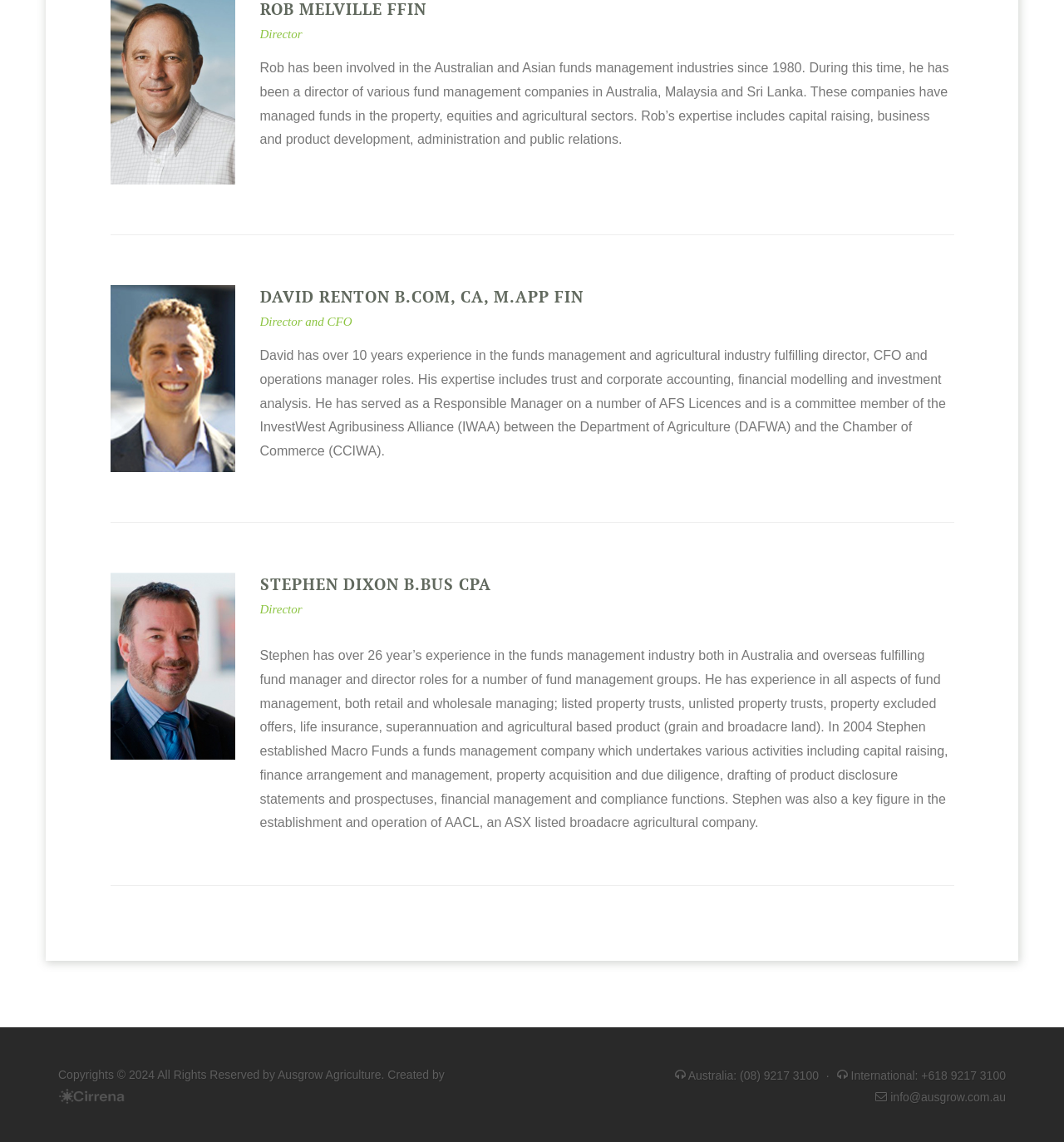What is David's role?
Refer to the image and answer the question using a single word or phrase.

Director and CFO